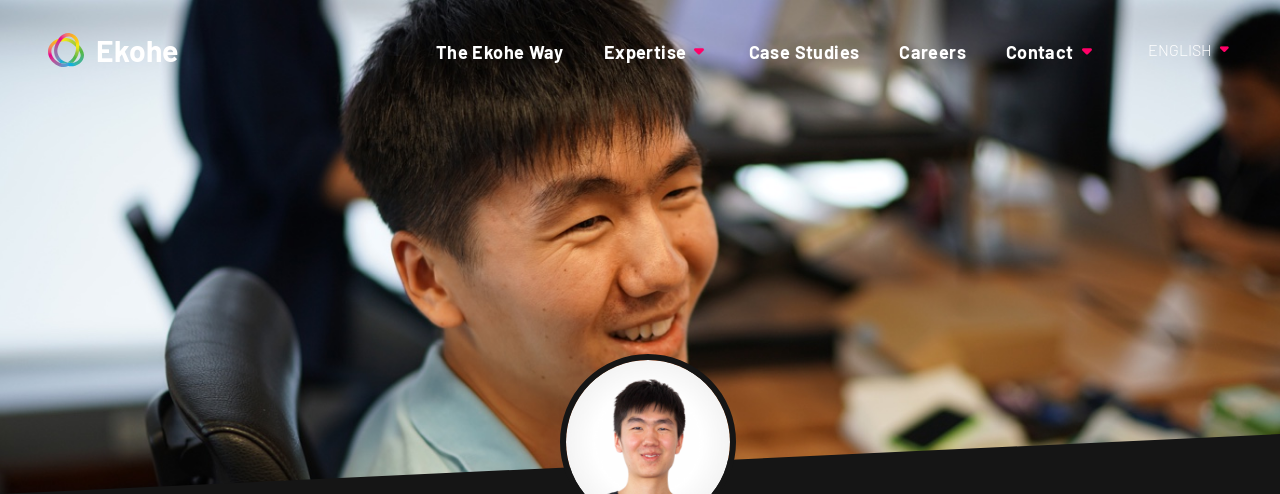Provide an in-depth description of the image you see.

This image features Shen Long, a Senior Software Engineer at Ekohe, captured in a candid moment as he engages with his work. His cheerful expression reflects his passion for coding, which he views as a significant turning point in his life after shifting from a degree in accounting from Qingdao University. The background reveals a modern workplace environment, filled with technology and a casual atmosphere, hinting at a collaborative and innovative culture at Ekohe. Complementing the image is a circular avatar of Shen Long, emphasizing his role within the team and adding a personal touch to his professional profile.